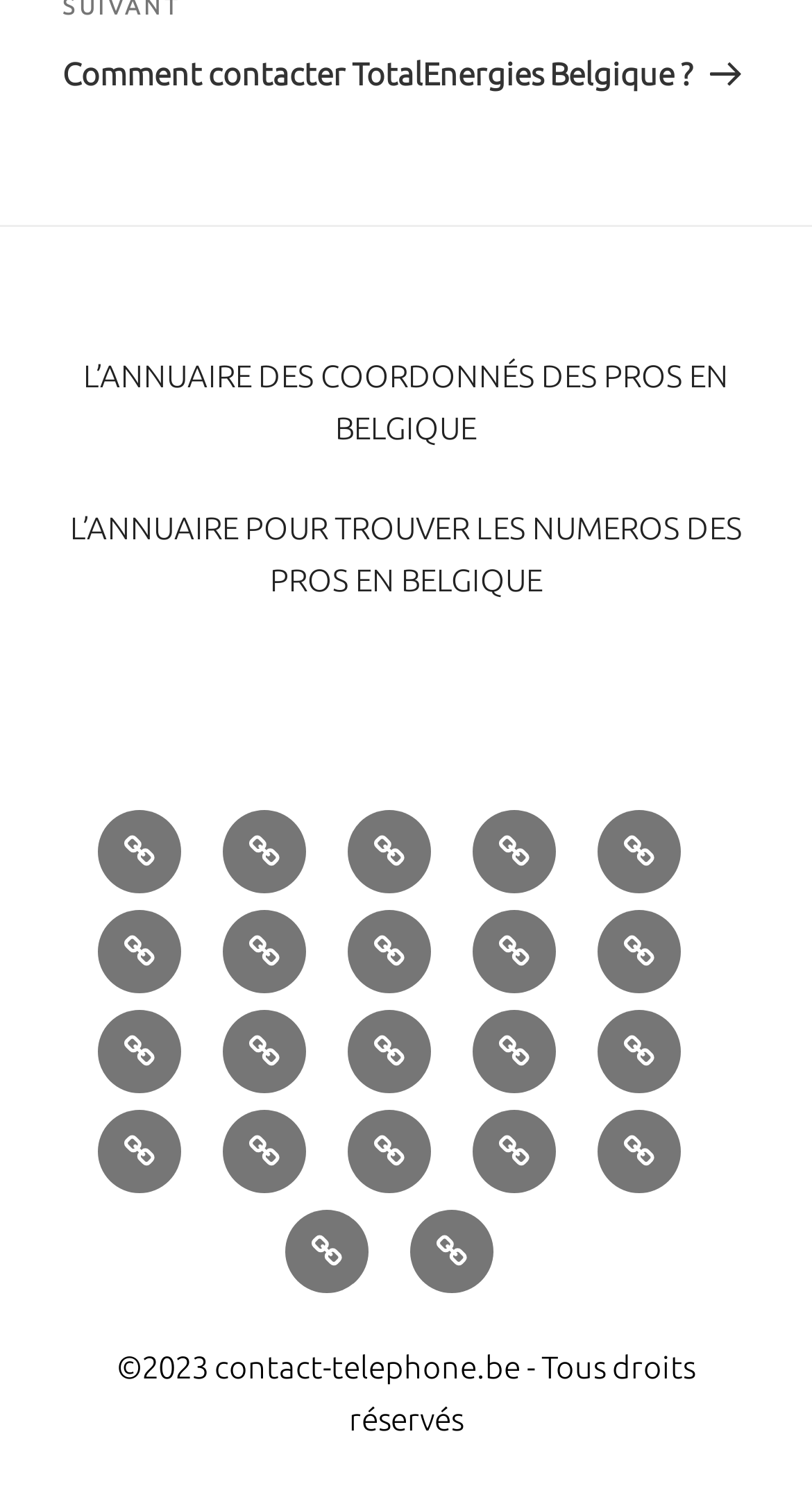What is the position of 'L’ANNUAIRE DES COORDONNÉS DES PROS EN BELGIQUE'?
Refer to the screenshot and answer in one word or phrase.

Top-left